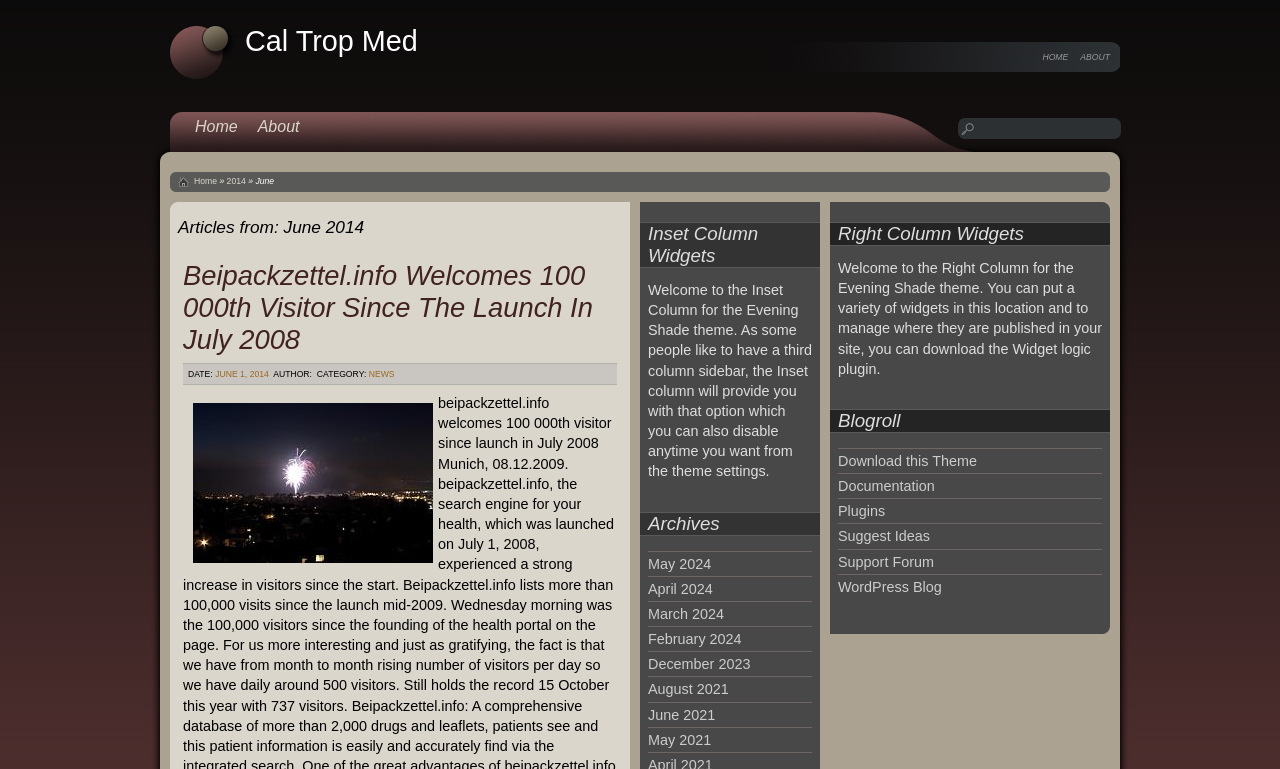Locate the bounding box coordinates of the clickable region to complete the following instruction: "Download this theme."

[0.655, 0.589, 0.763, 0.61]